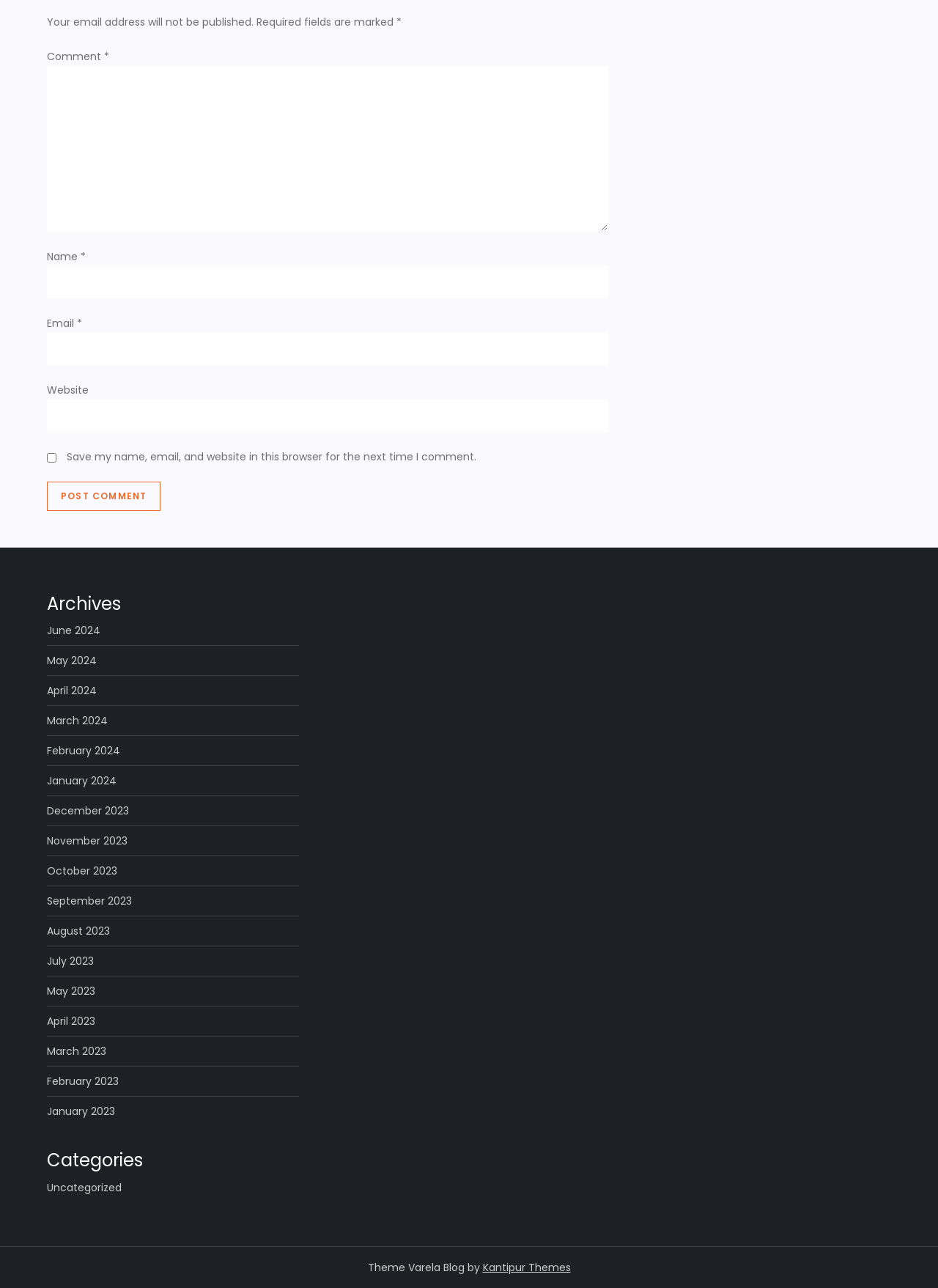What is the purpose of the checkbox in the comment section?
Look at the image and respond with a single word or a short phrase.

To save user information